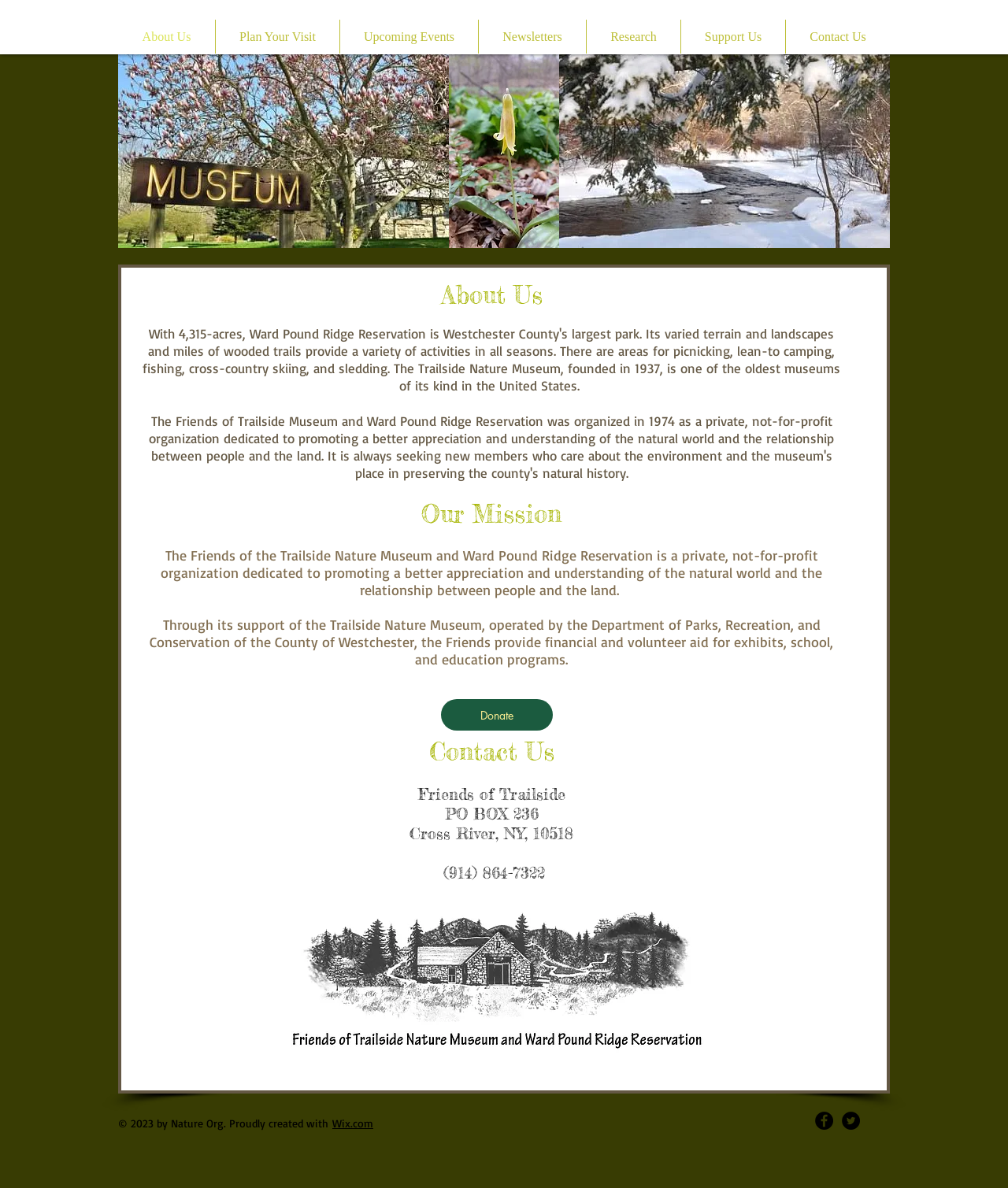How many acres is Ward Pound Ridge Reservation?
Answer the question with as much detail as possible.

I found the answer by reading the paragraph of text that describes Ward Pound Ridge Reservation. The text states that the reservation has 4,315 acres, which makes it the largest park in Westchester County.